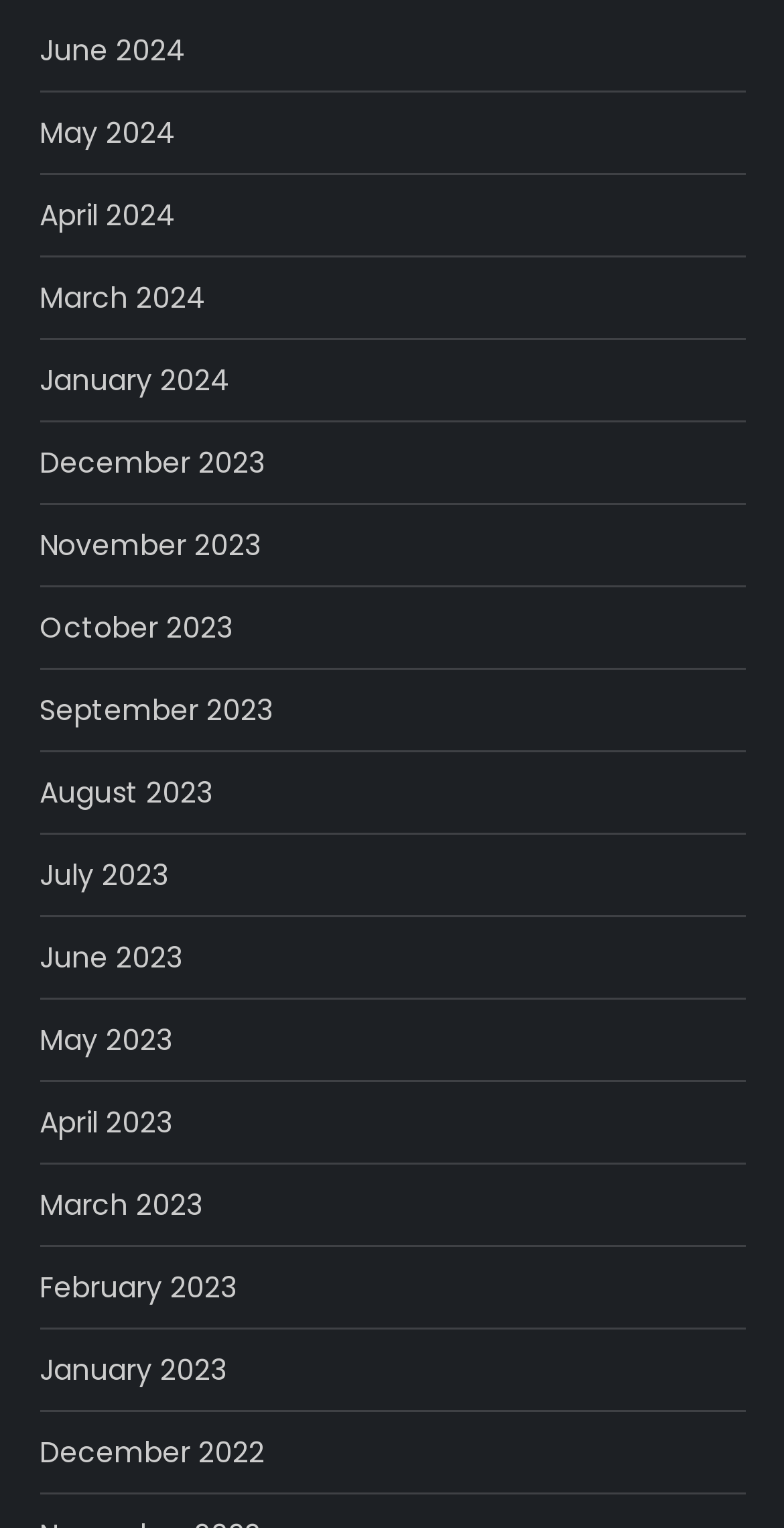What is the earliest month listed?
Provide a well-explained and detailed answer to the question.

By examining the list of links, I found that the earliest month listed is December 2022, which is located at the bottom of the list with a bounding box coordinate of [0.05, 0.934, 0.337, 0.968].